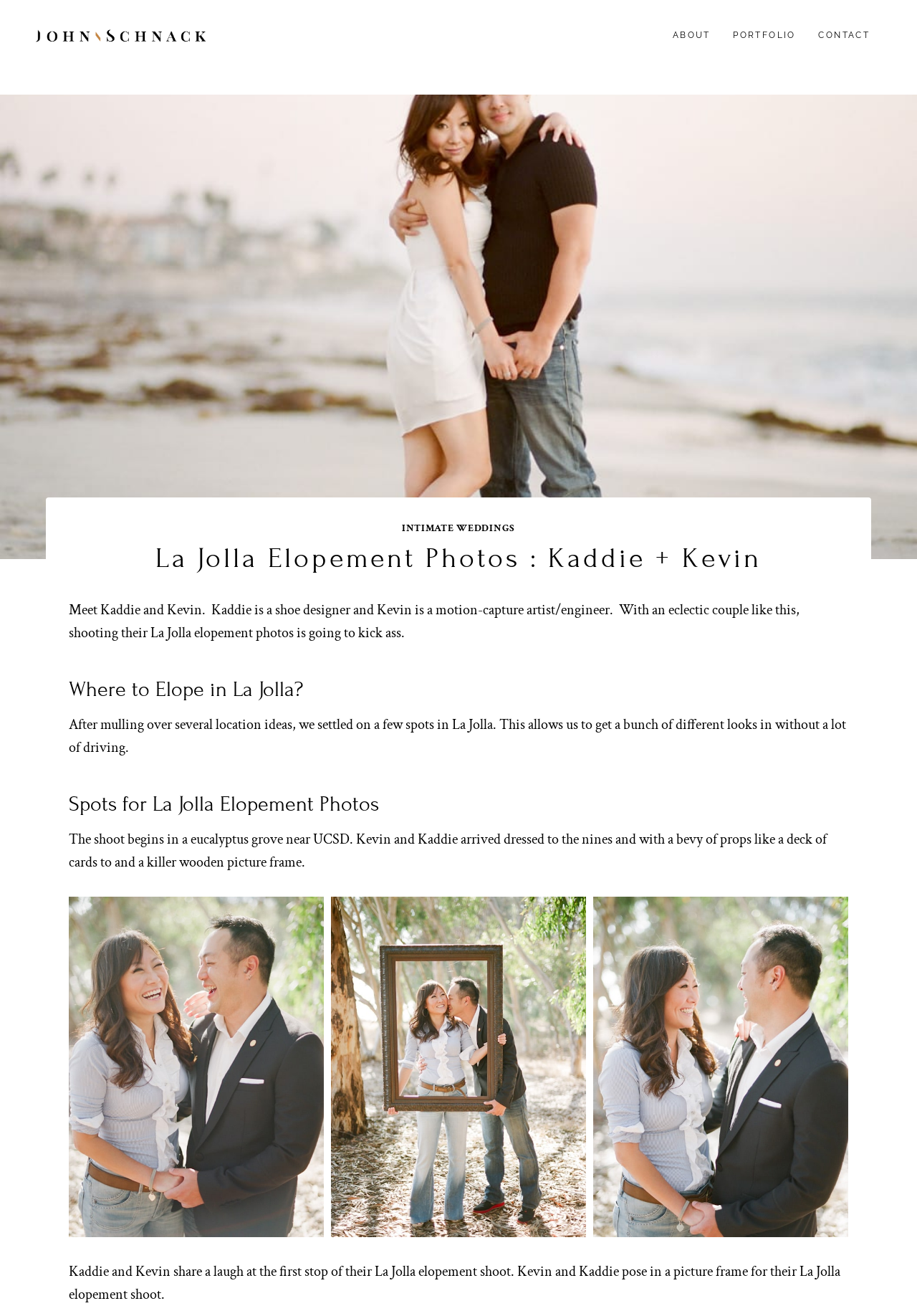Please find and generate the text of the main header of the webpage.

La Jolla Elopement Photos : Kaddie + Kevin